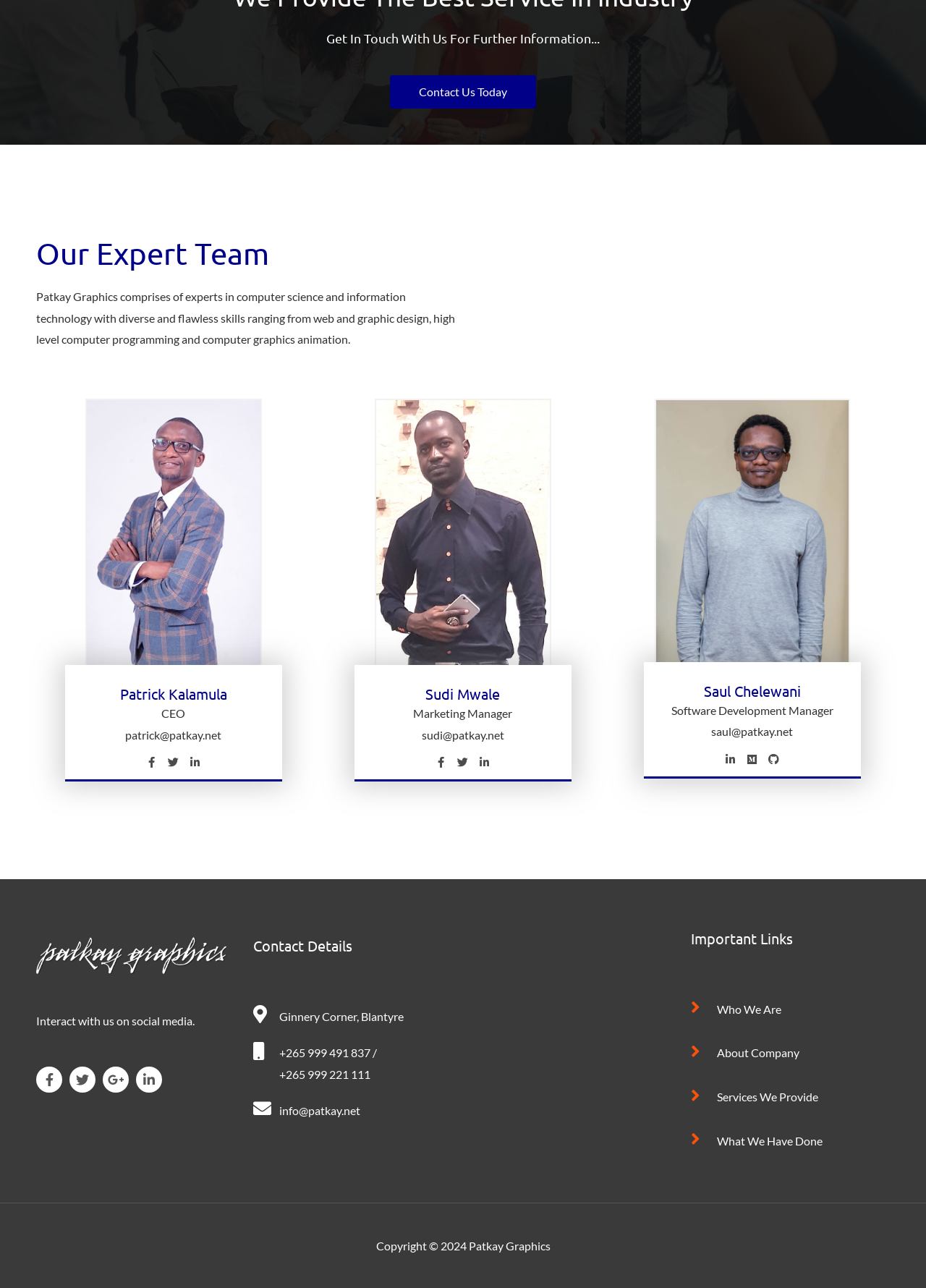Given the description "September 2022", provide the bounding box coordinates of the corresponding UI element.

None